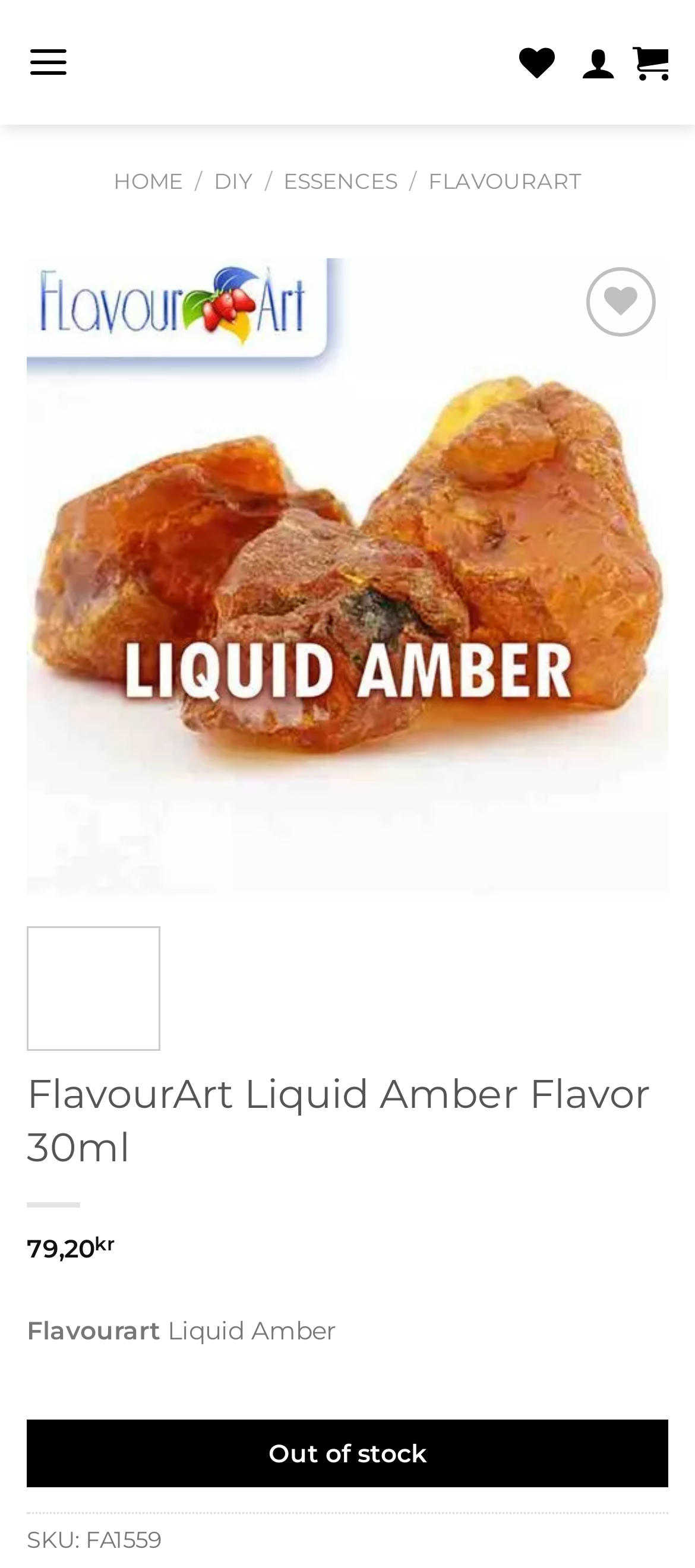Create an elaborate caption that covers all aspects of the webpage.

This webpage is about Flavourart Liquid Amber, a flavor product from FlavourArt. At the top left, there is a link to the website's homepage, "iSmokeKing.se", accompanied by an image of the website's logo. Next to it, there are three social media links represented by icons. 

Below these elements, there is a navigation menu with links to "HOME", "DIY", "ESSENCES", and "FLAVOURART". The "FLAVOURART" link is highlighted, indicating that the current page is related to FlavourArt products.

The main content of the page is dedicated to the product, Flavourart Liquid Amber. There is a large image of the product at the top, taking up most of the width of the page. Below the image, there is a heading that reads "FlavourArt Liquid Amber Flavor 30ml". 

To the right of the image, there is a button to add the product to a wishlist, and a link to do the same. Below these elements, there are three smaller images: one of the product, one of the FlavourArt logo, and another of the product.

The product details are listed below, including the price, "79,20 kr", and a note that the product is "Out of stock". The product's SKU, "FA1559", is also provided. At the very bottom of the page, there is a link to "Go to top", allowing users to quickly navigate back to the top of the page.